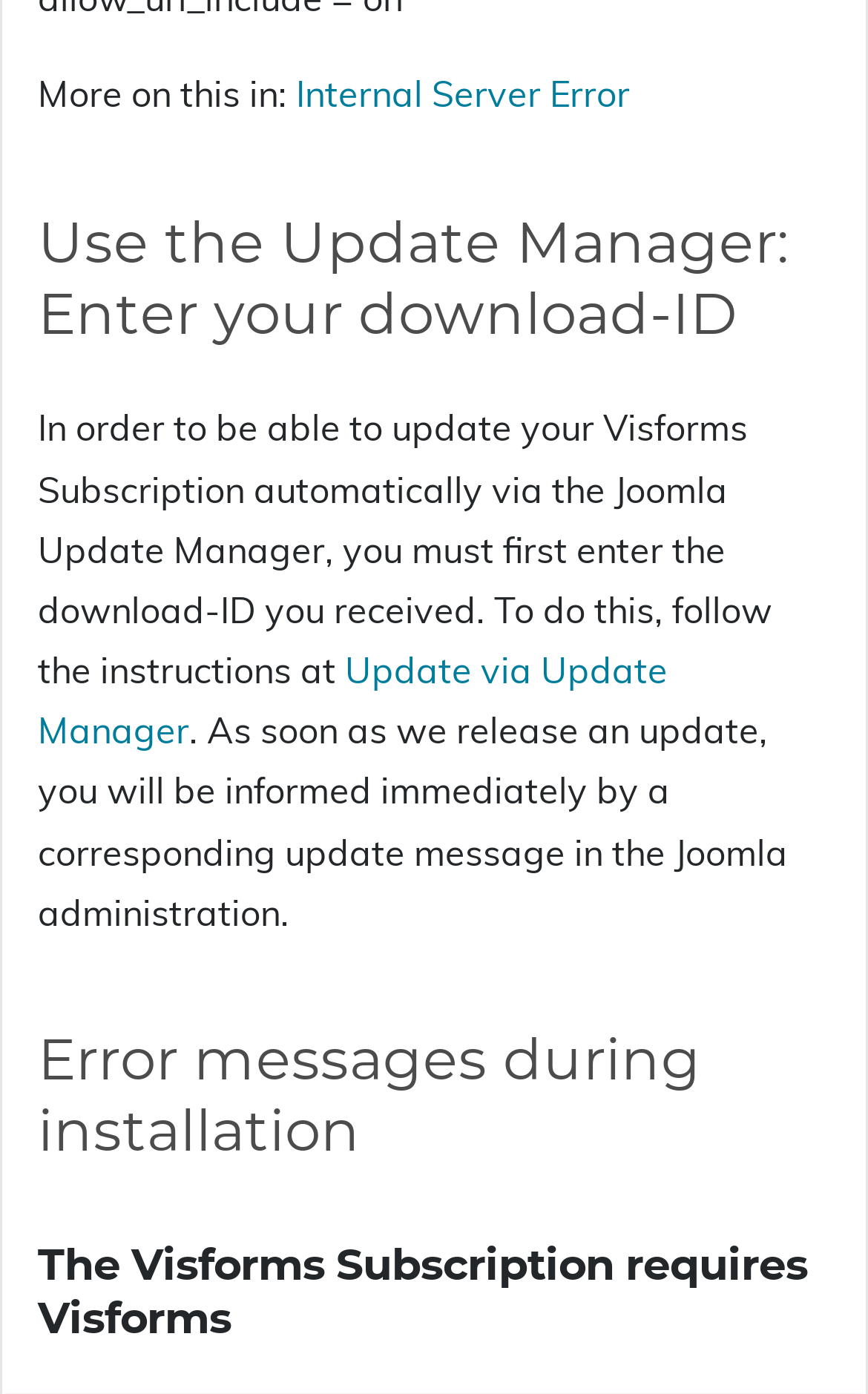Identify the bounding box for the UI element described as: "Update via Update Manager". The coordinates should be four float numbers between 0 and 1, i.e., [left, top, right, bottom].

[0.044, 0.465, 0.769, 0.54]